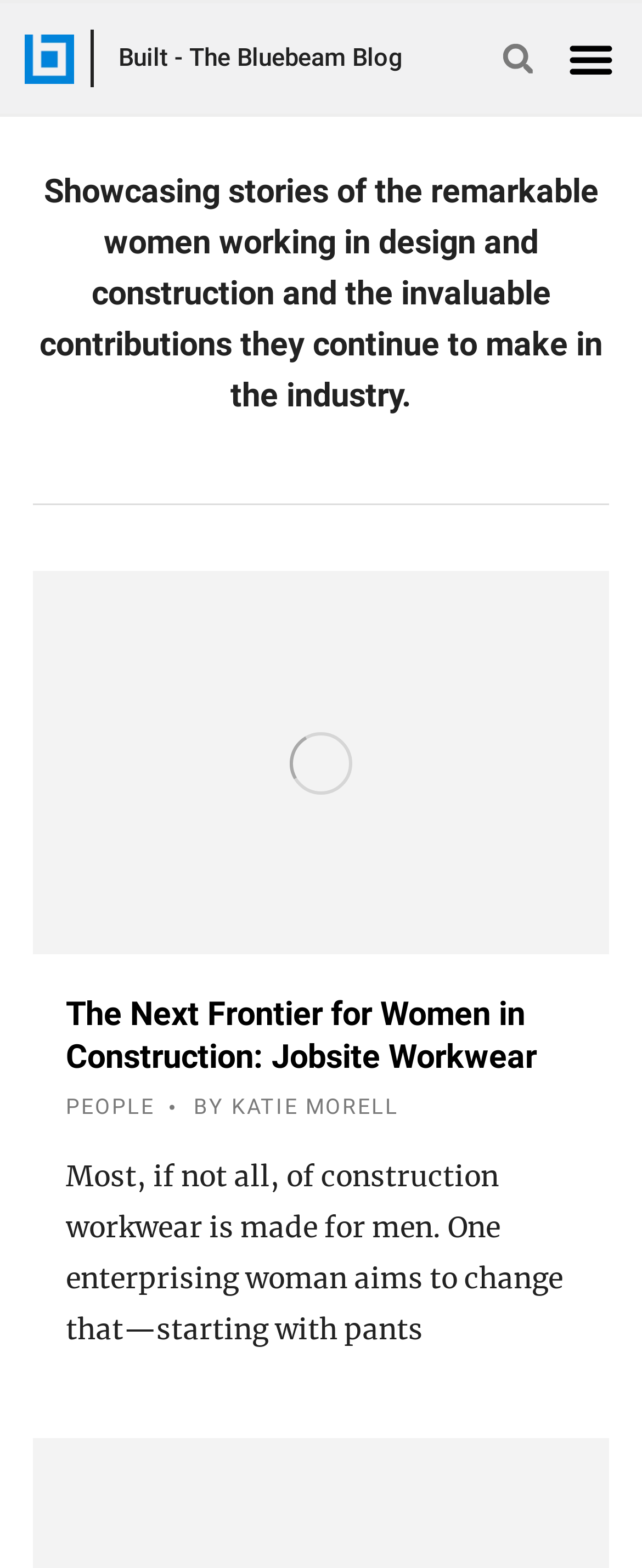Please pinpoint the bounding box coordinates for the region I should click to adhere to this instruction: "Visit the 'Dawson Workwear' website".

[0.051, 0.364, 0.949, 0.609]